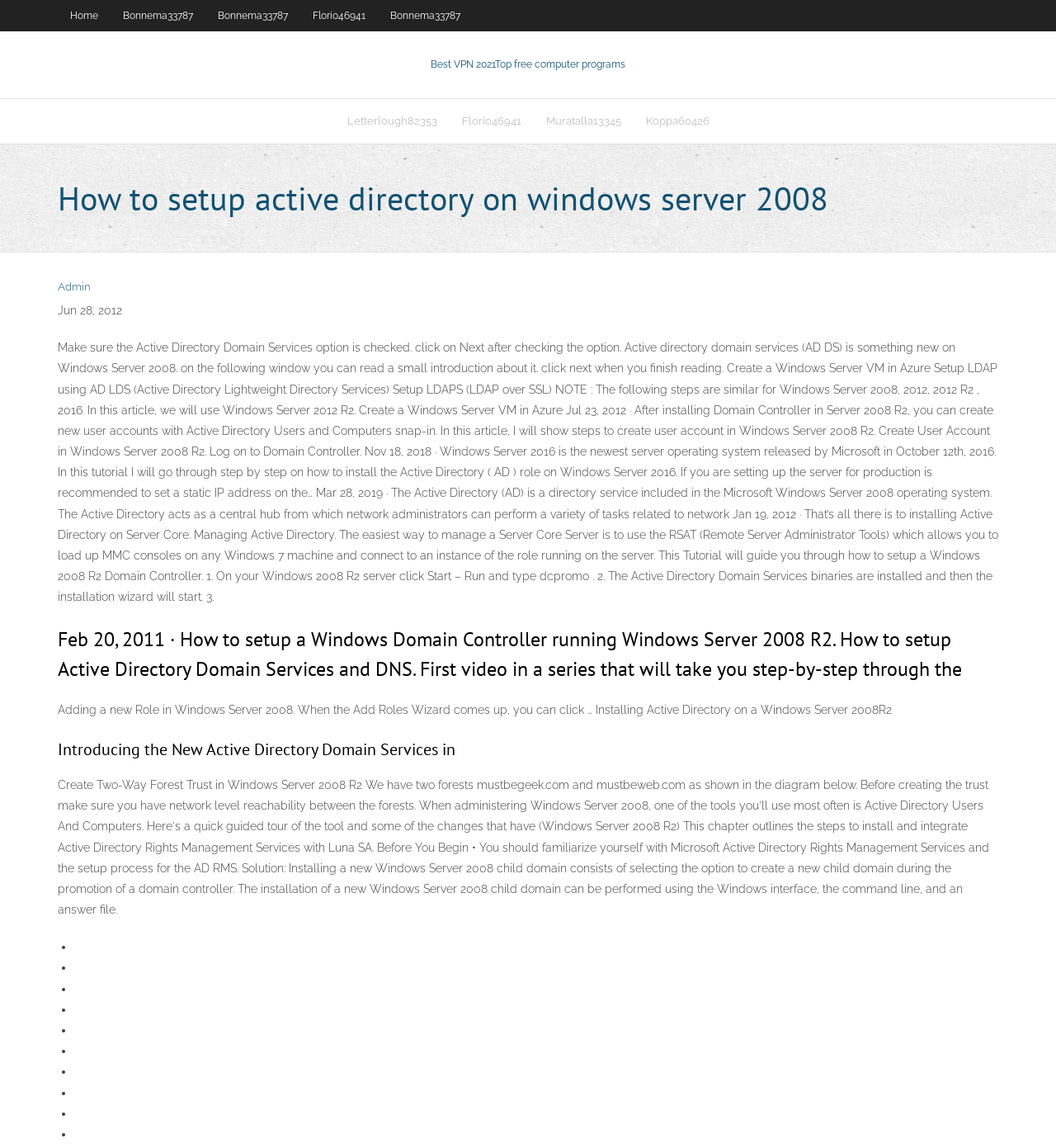Please determine the bounding box coordinates of the element's region to click in order to carry out the following instruction: "Click on Admin". The coordinates should be four float numbers between 0 and 1, i.e., [left, top, right, bottom].

[0.055, 0.244, 0.085, 0.255]